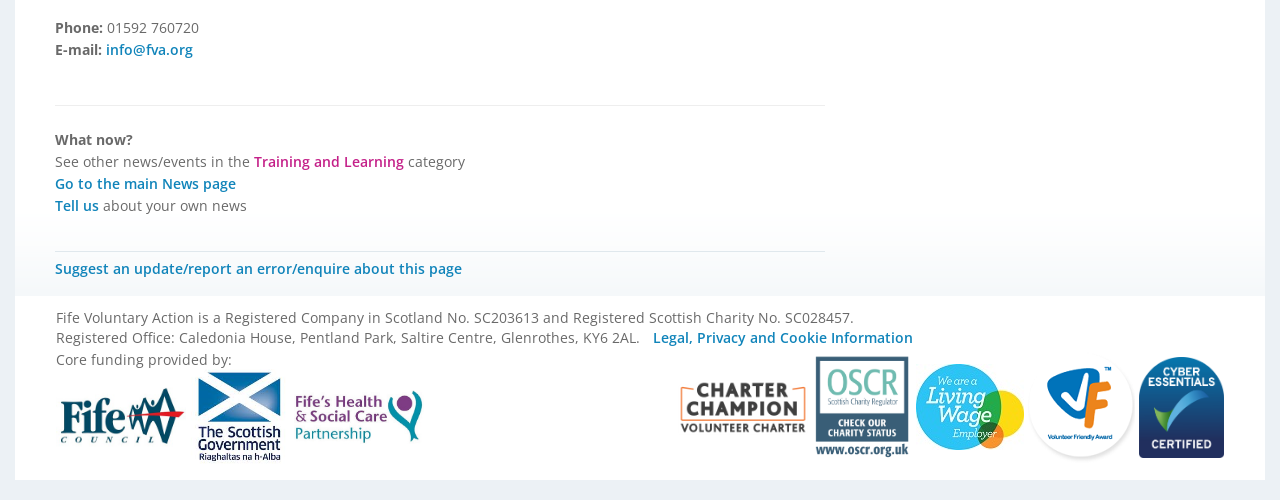Please answer the following query using a single word or phrase: 
What is the registration number of Fife Voluntary Action as a charity in Scotland?

SC028457